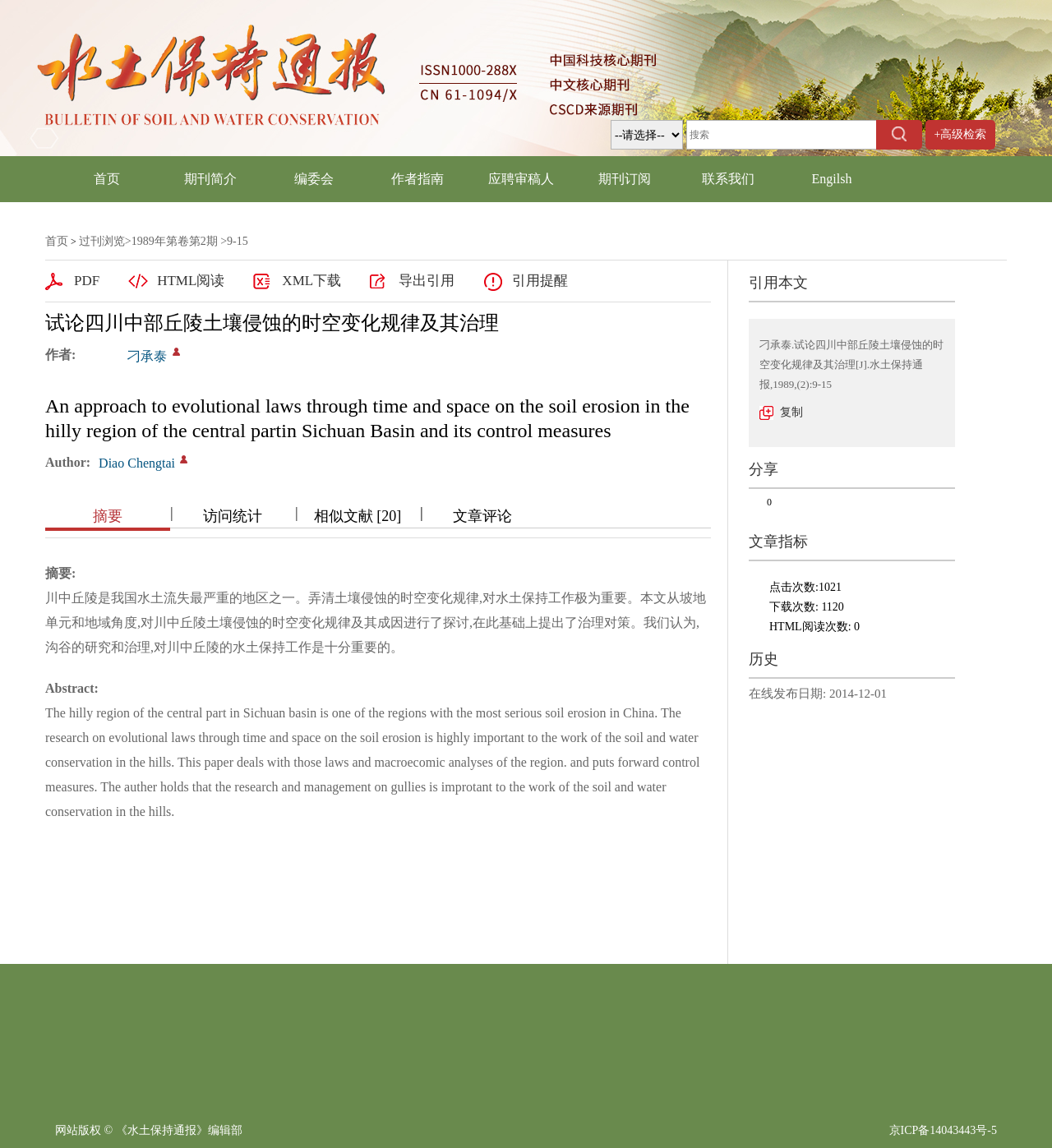Determine the bounding box coordinates of the region to click in order to accomplish the following instruction: "search for something". Provide the coordinates as four float numbers between 0 and 1, specifically [left, top, right, bottom].

[0.652, 0.105, 0.833, 0.13]